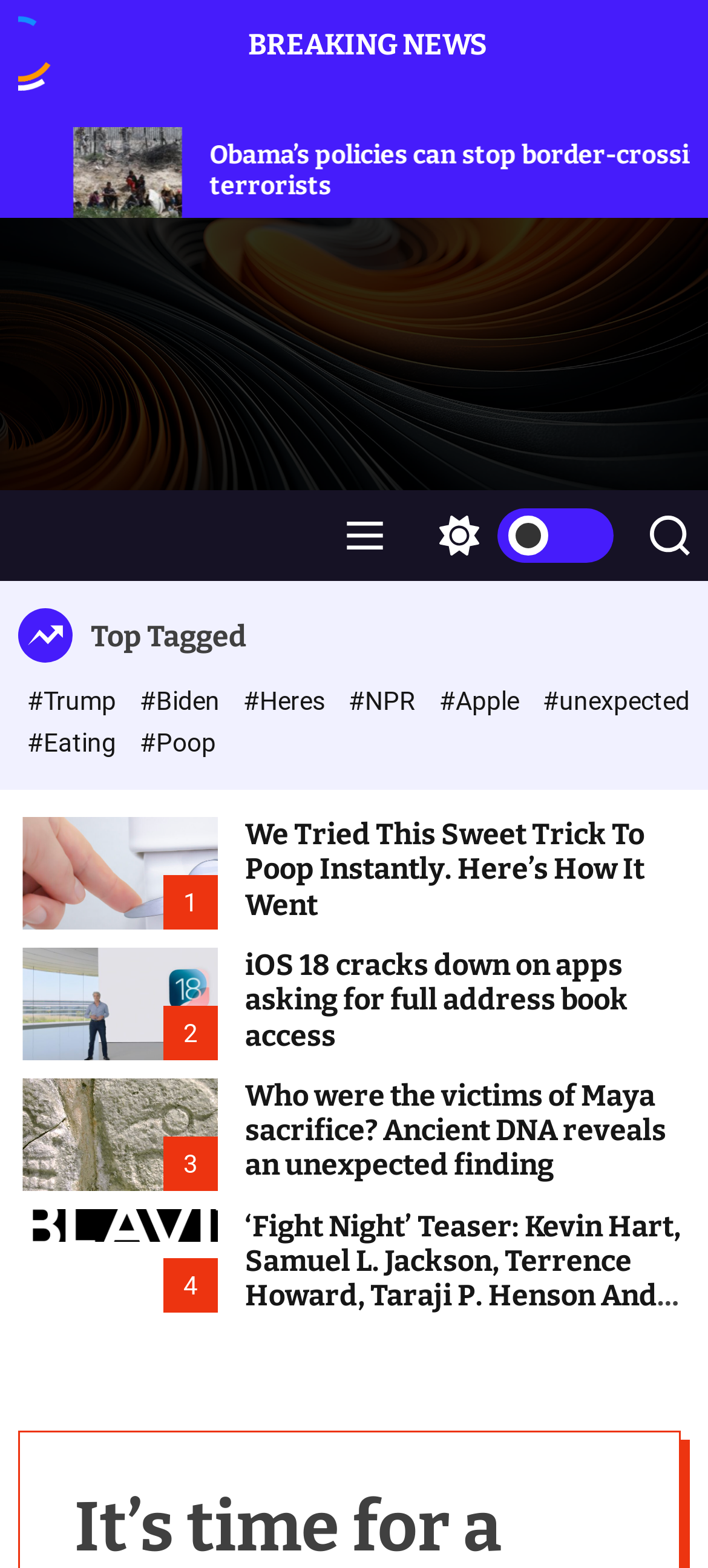What is the color mode of the webpage?
Please provide a comprehensive answer based on the contents of the image.

I found the answer by looking at the button element with the text 'light'. The button has a property 'live' with the value 'polite', which suggests that the color mode of the webpage is currently set to light.